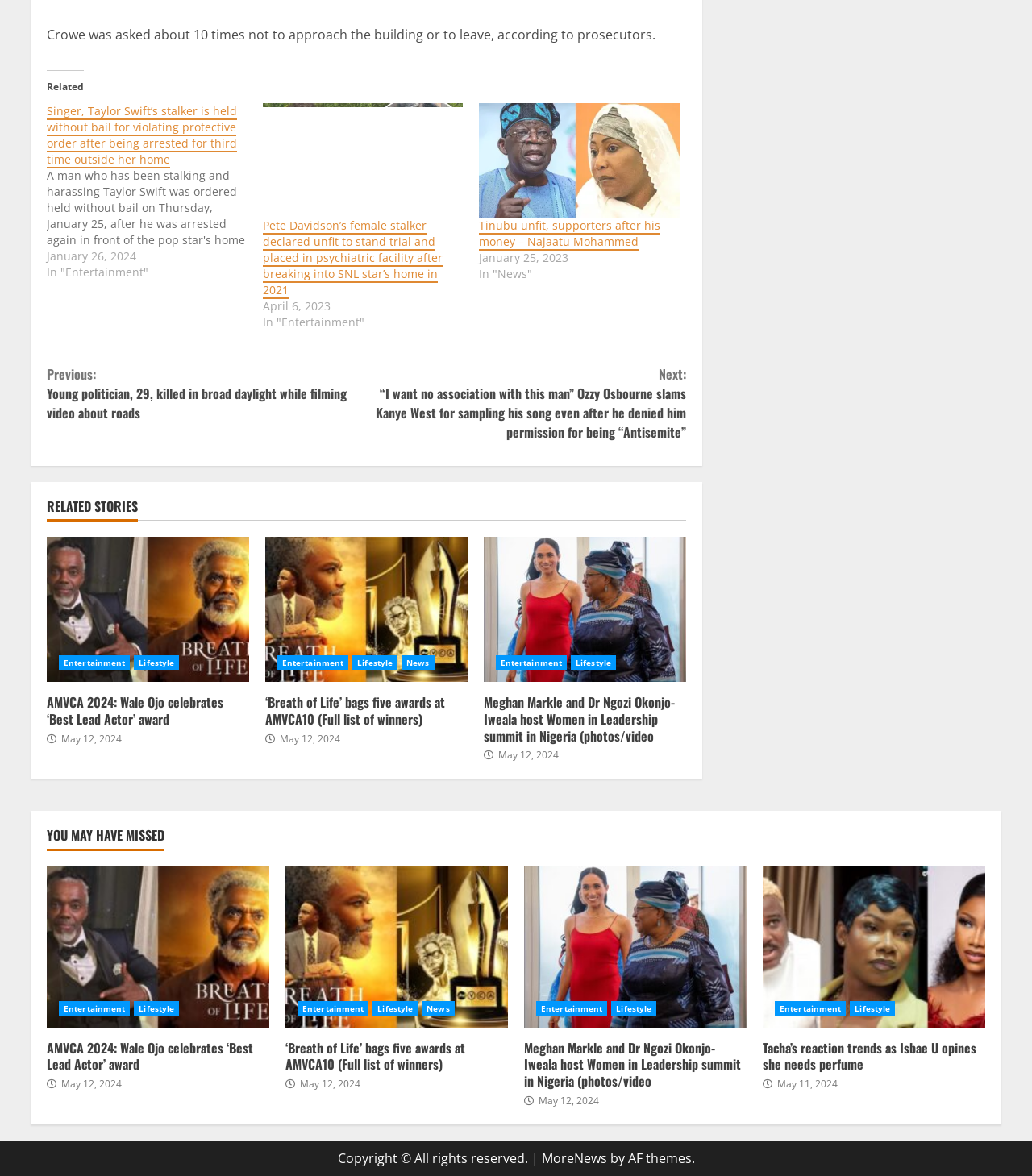Review the image closely and give a comprehensive answer to the question: What is the date of the article 'AMVCA 2024: Wale Ojo celebrates ‘Best Lead Actor’ award'?

The article 'AMVCA 2024: Wale Ojo celebrates ‘Best Lead Actor’ award' has a date label 'May 12, 2024', indicating that the article was published on this date.